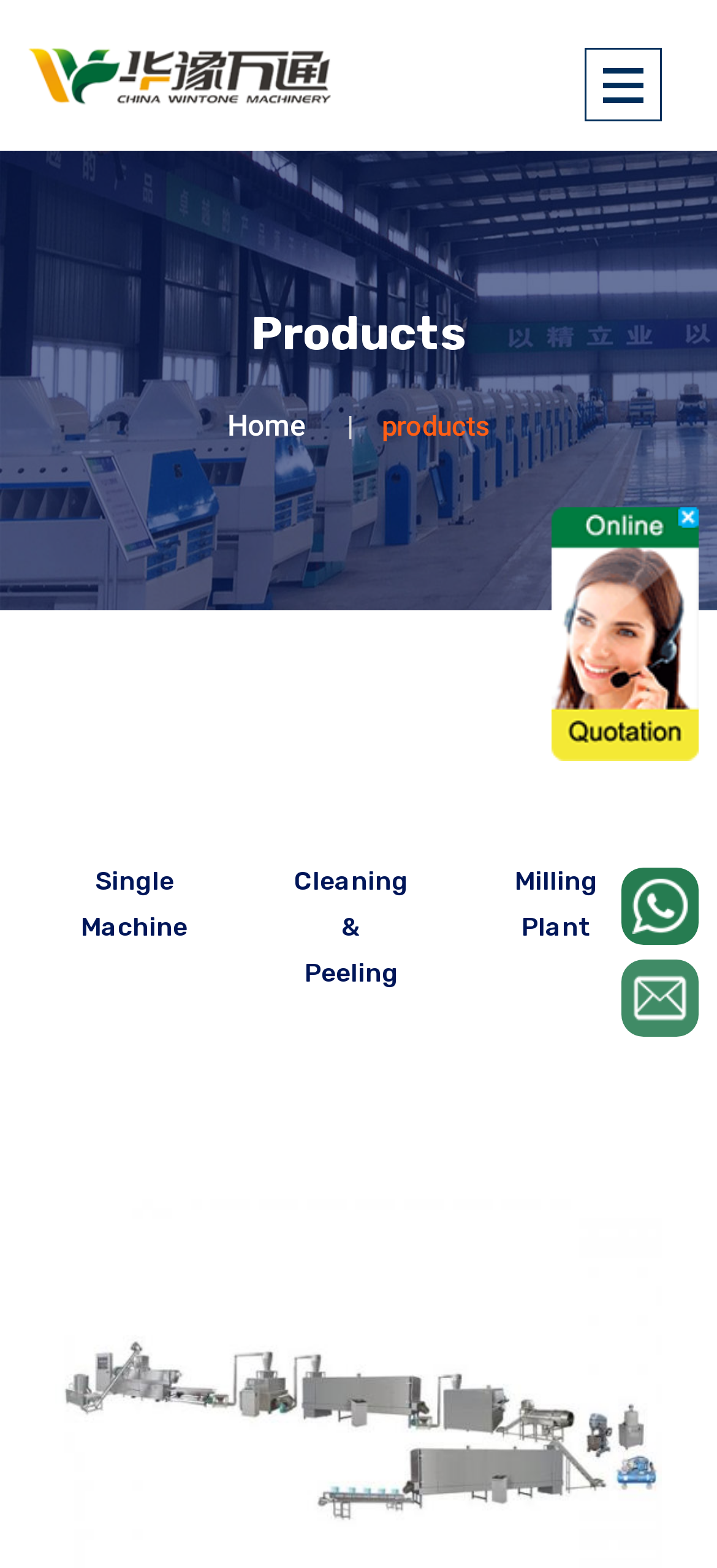Locate the bounding box coordinates of the clickable region necessary to complete the following instruction: "Click the logo". Provide the coordinates in the format of four float numbers between 0 and 1, i.e., [left, top, right, bottom].

[0.038, 0.012, 0.462, 0.084]